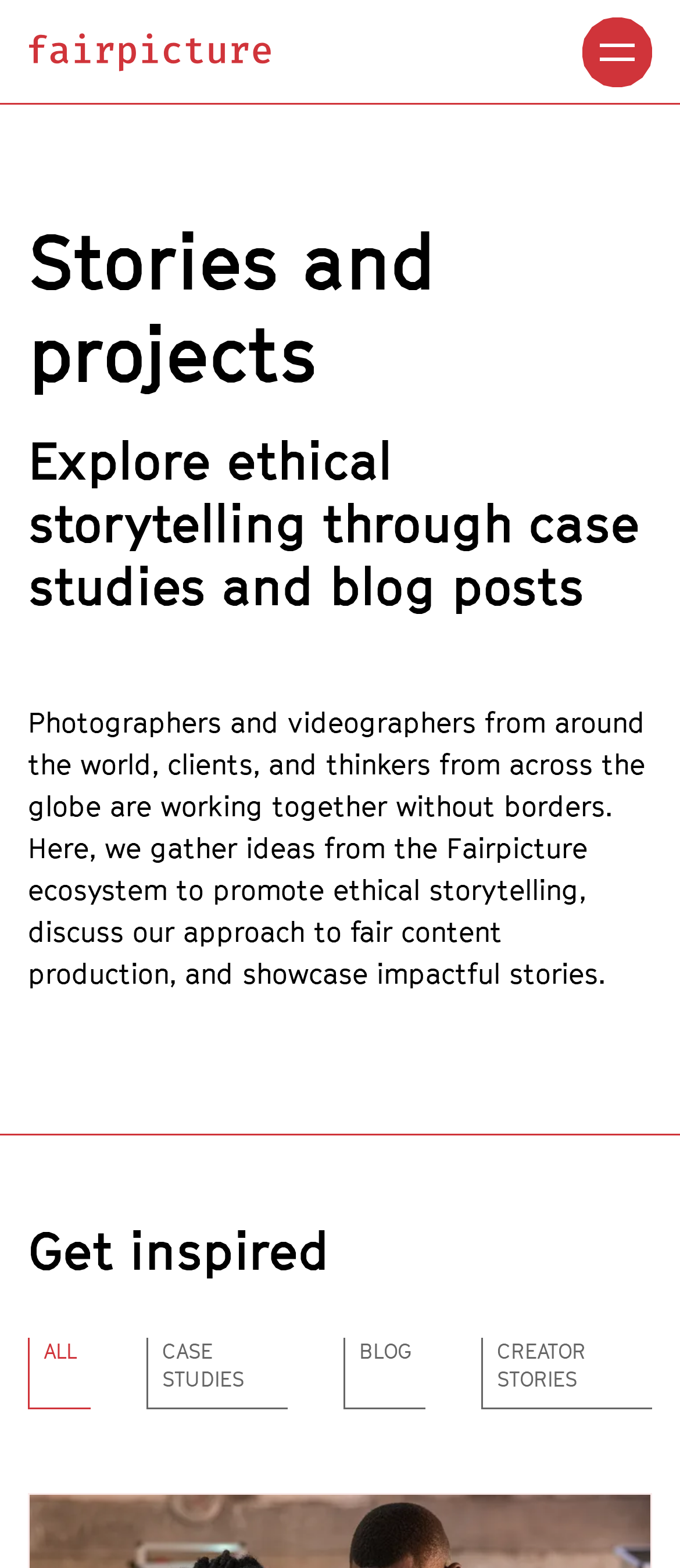Analyze the image and give a detailed response to the question:
What is the main theme of the webpage?

Based on the webpage's content, including the headings 'Stories and projects', 'Explore ethical storytelling through case studies and blog posts', and the static text 'Here, we gather ideas from the Fairpicture ecosystem to promote ethical storytelling...', it is clear that the main theme of the webpage is ethical storytelling.